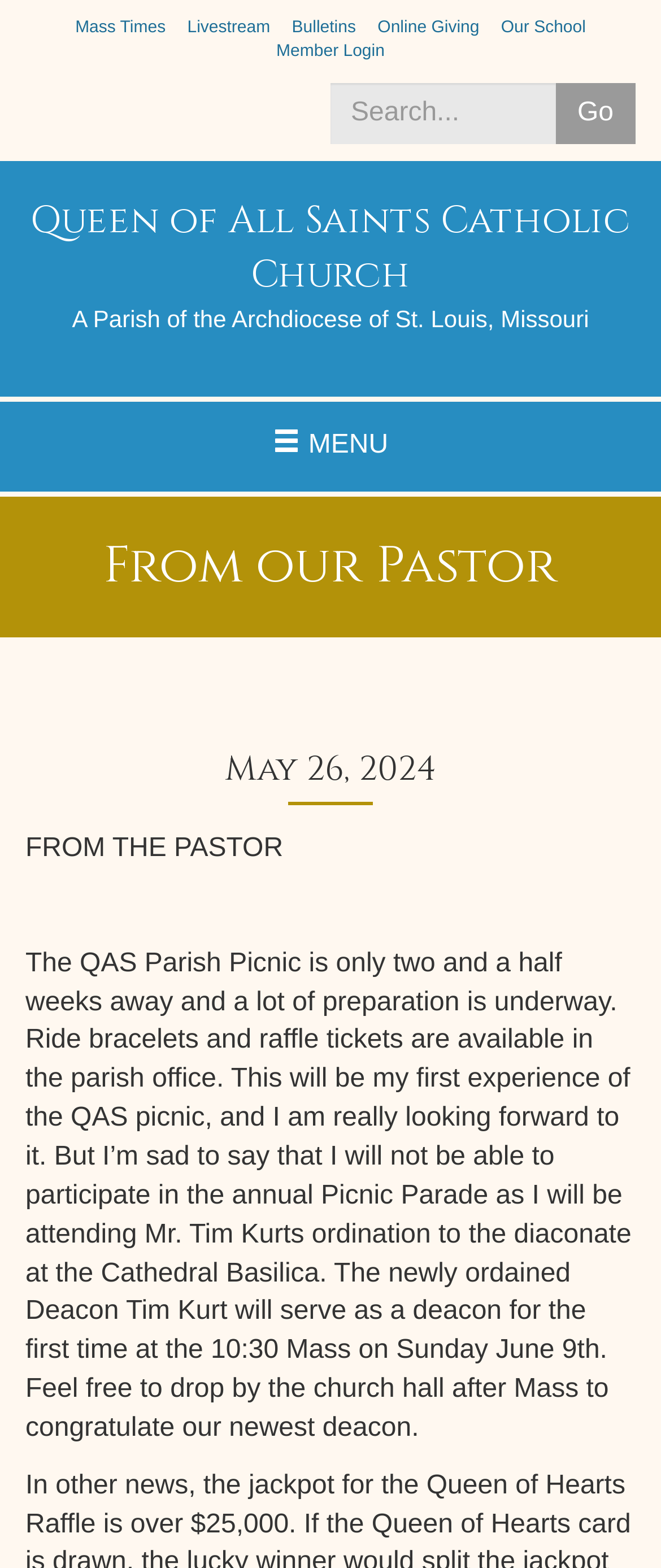Please predict the bounding box coordinates (top-left x, top-left y, bottom-right x, bottom-right y) for the UI element in the screenshot that fits the description: Menu

[0.0, 0.038, 1.0, 0.095]